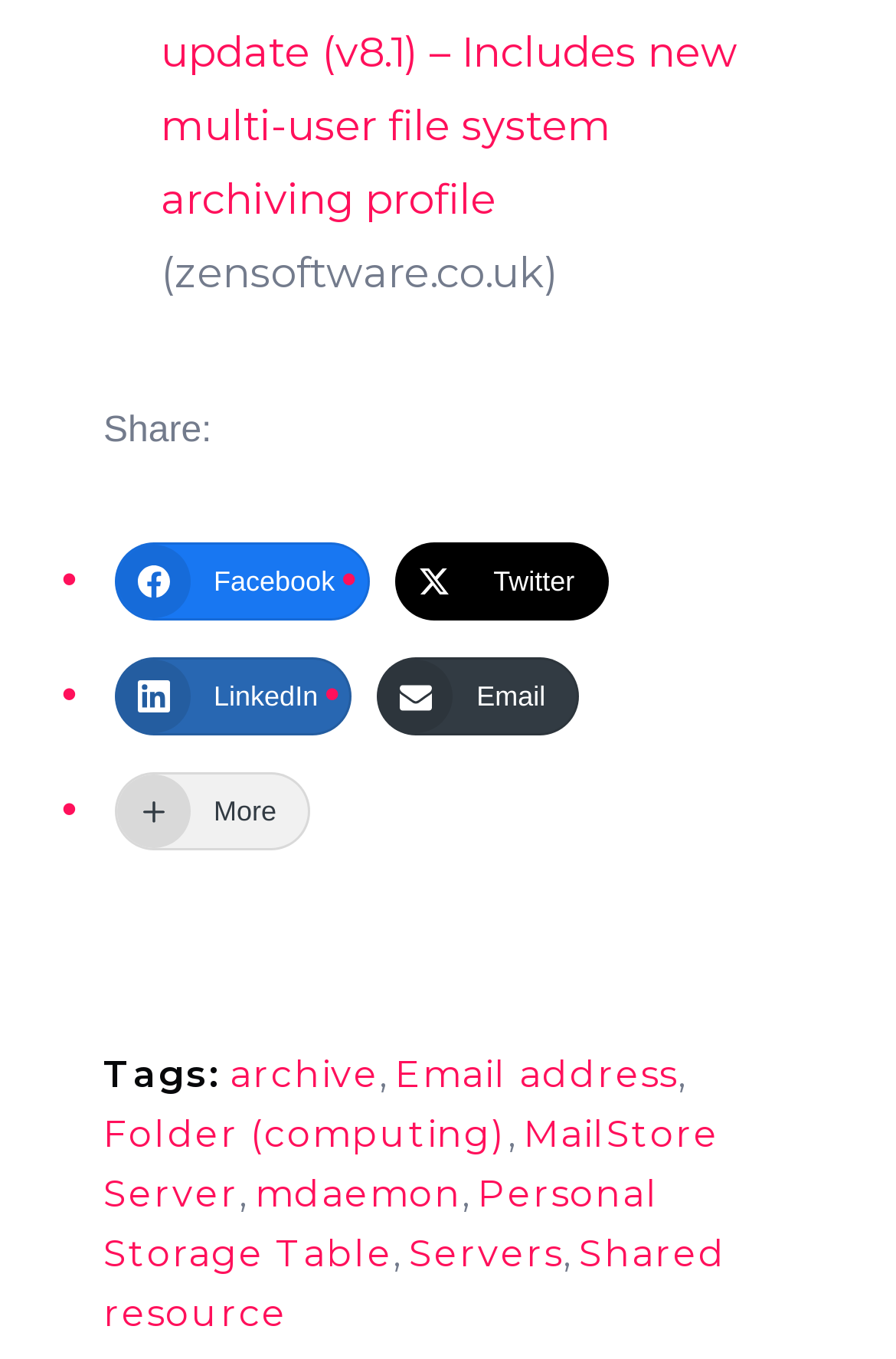Find the bounding box coordinates of the element to click in order to complete this instruction: "Learn about MailStore Server". The bounding box coordinates must be four float numbers between 0 and 1, denoted as [left, top, right, bottom].

[0.115, 0.819, 0.803, 0.895]